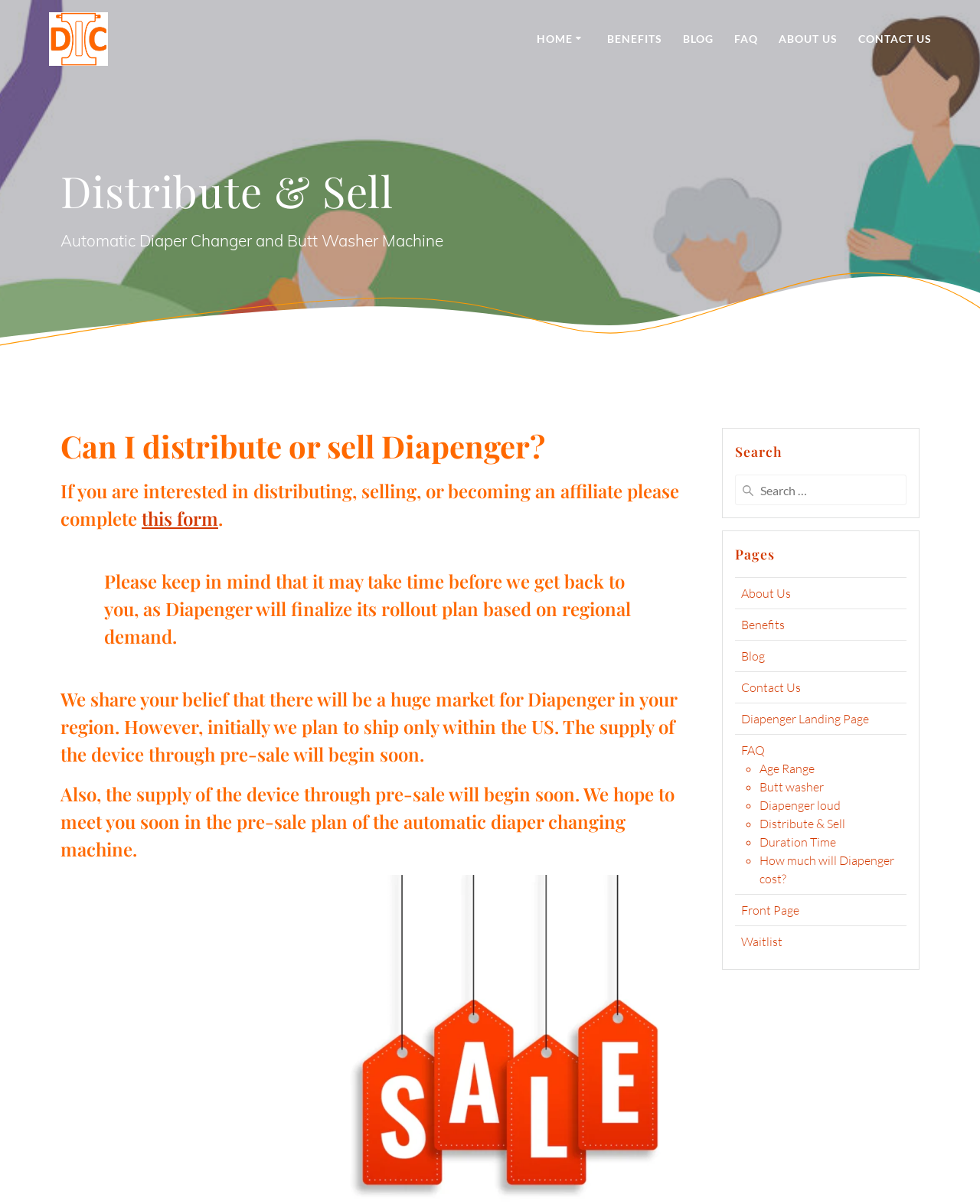Given the element description How much will Diapenger cost?, predict the bounding box coordinates for the UI element in the webpage screenshot. The format should be (top-left x, top-left y, bottom-right x, bottom-right y), and the values should be between 0 and 1.

[0.775, 0.708, 0.912, 0.736]